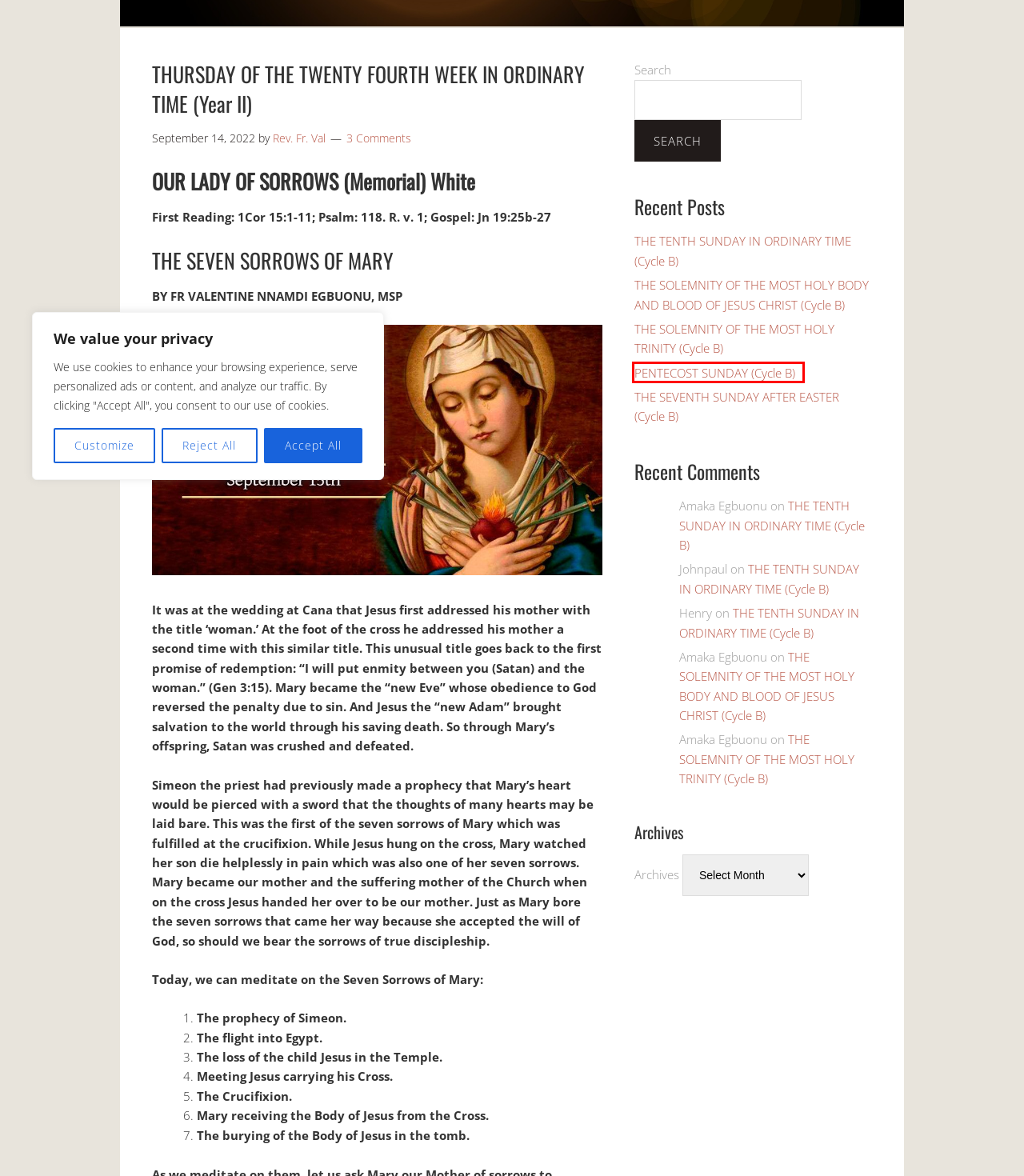You are provided with a screenshot of a webpage that has a red bounding box highlighting a UI element. Choose the most accurate webpage description that matches the new webpage after clicking the highlighted element. Here are your choices:
A. WEDNESDAY OF HOLY WEEK (Year I) - Divine Inspirations
B. THE TENTH SUNDAY IN ORDINARY TIME (Cycle B) - Divine Inspirations
C. Rev. Fr. Val, Author at Divine Inspirations
D. THE SEVENTH SUNDAY AFTER EASTER (Cycle B) - Divine Inspirations
E. About - Divine Inspirations
F. PENTECOST SUNDAY (Cycle B)   - Divine Inspirations
G. THE SOLEMNITY OF THE MOST HOLY BODY AND BLOOD OF JESUS CHRIST (Cycle B) - Divine Inspirations
H. THE SOLEMNITY OF THE MOST HOLY TRINITY (Cycle B)   - Divine Inspirations

F